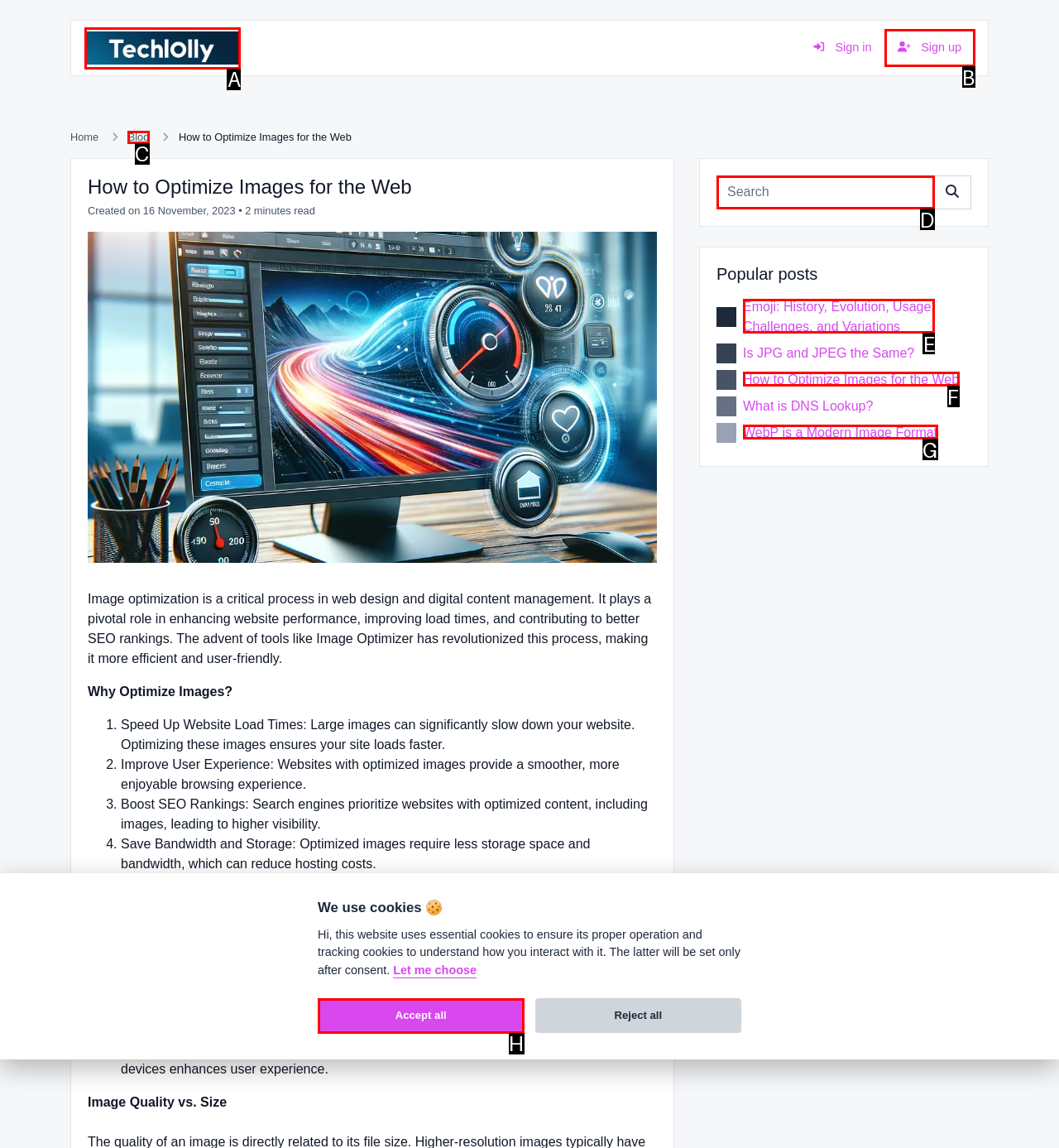Pick the option that should be clicked to perform the following task: Create account
Answer with the letter of the selected option from the available choices.

None